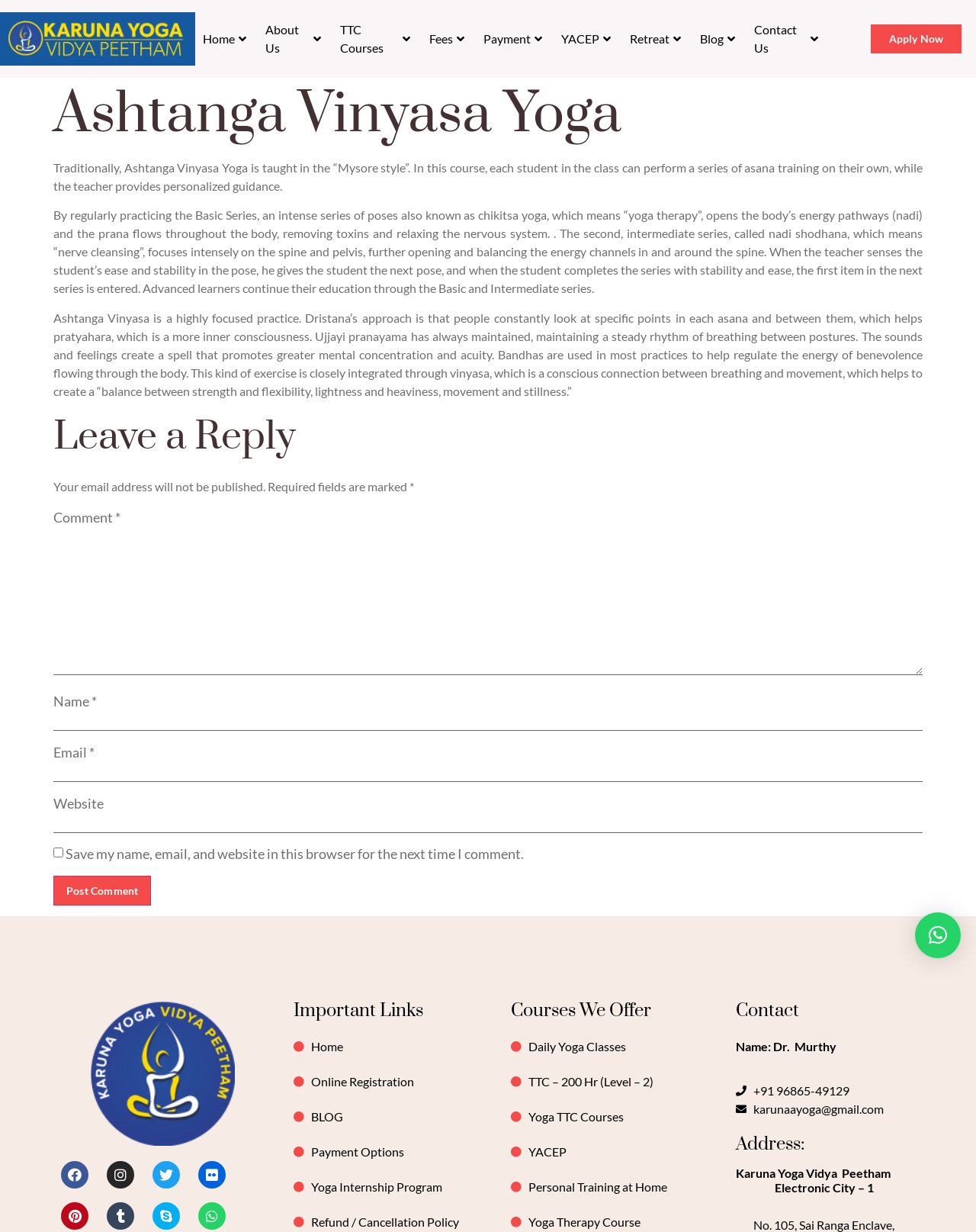Find the bounding box coordinates of the clickable region needed to perform the following instruction: "Click on the 'Apply Now' link". The coordinates should be provided as four float numbers between 0 and 1, i.e., [left, top, right, bottom].

[0.892, 0.02, 0.985, 0.043]